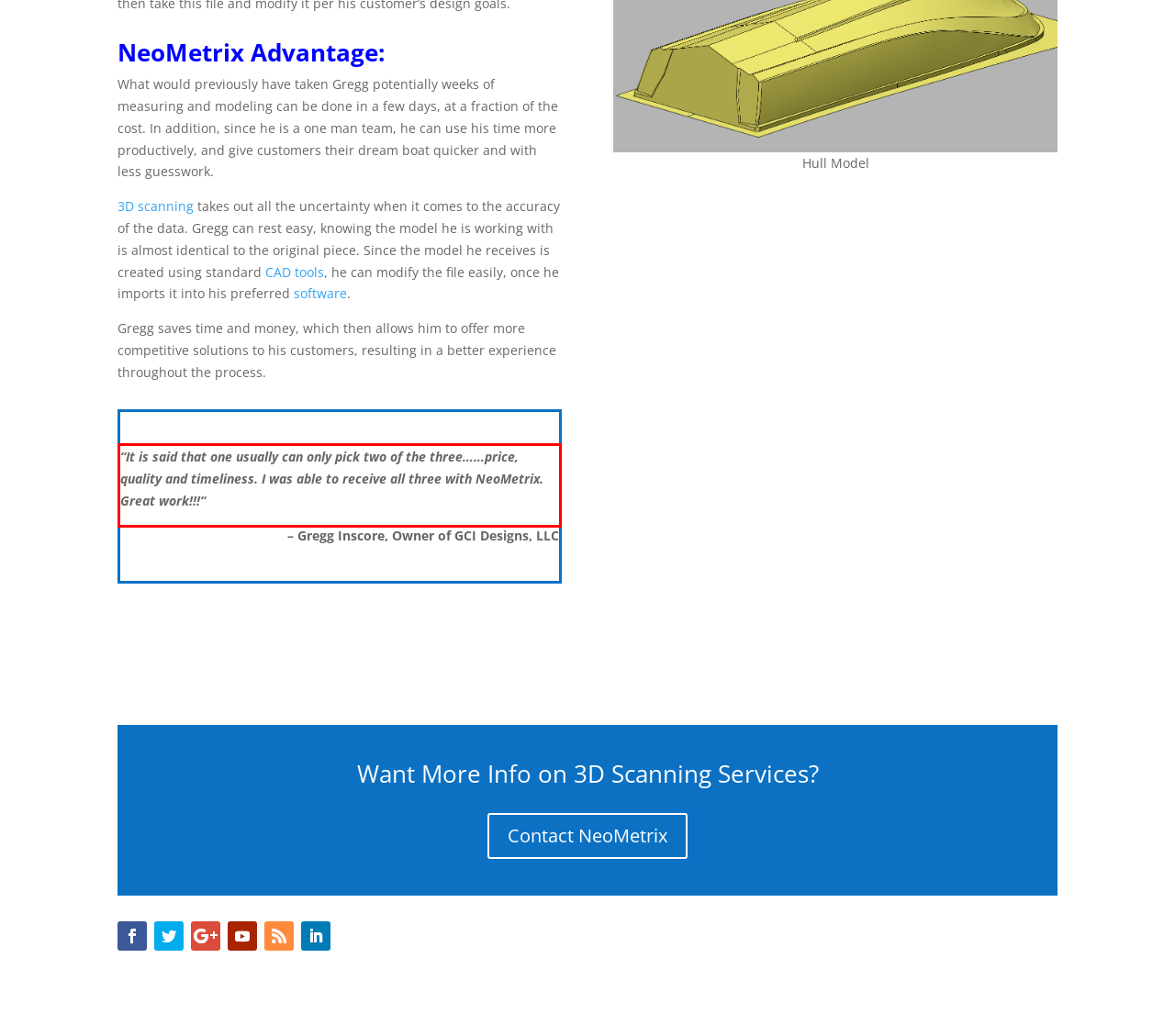Please examine the webpage screenshot and extract the text within the red bounding box using OCR.

“It is said that one usually can only pick two of the three……price, quality and timeliness. I was able to receive all three with NeoMetrix. Great work!!!“